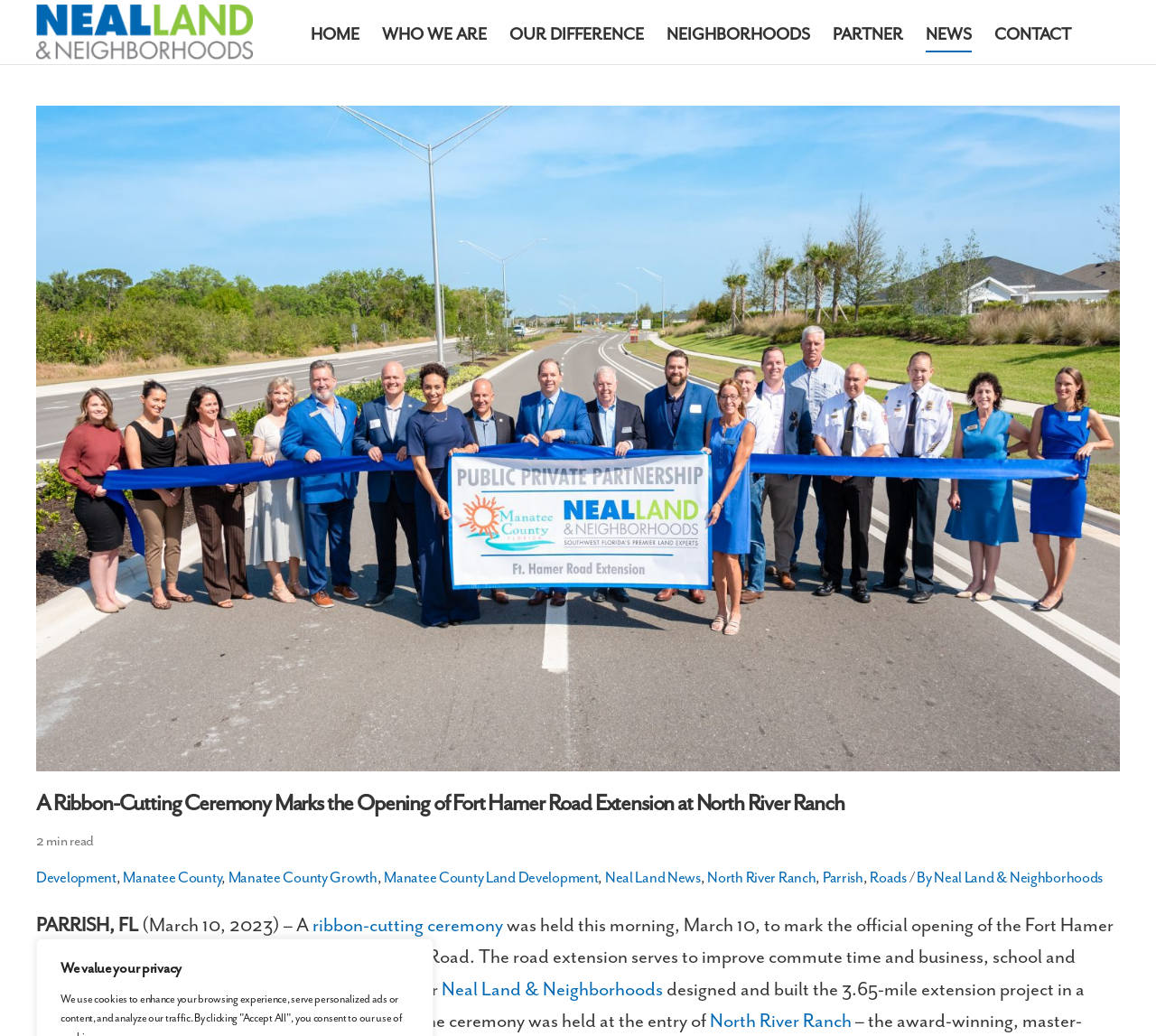What is the purpose of the road extension?
Provide a detailed answer to the question using information from the image.

The answer can be found in the text 'The road extension serves to improve commute time and business, school and residential access in the region.' which explains the purpose of the road extension.